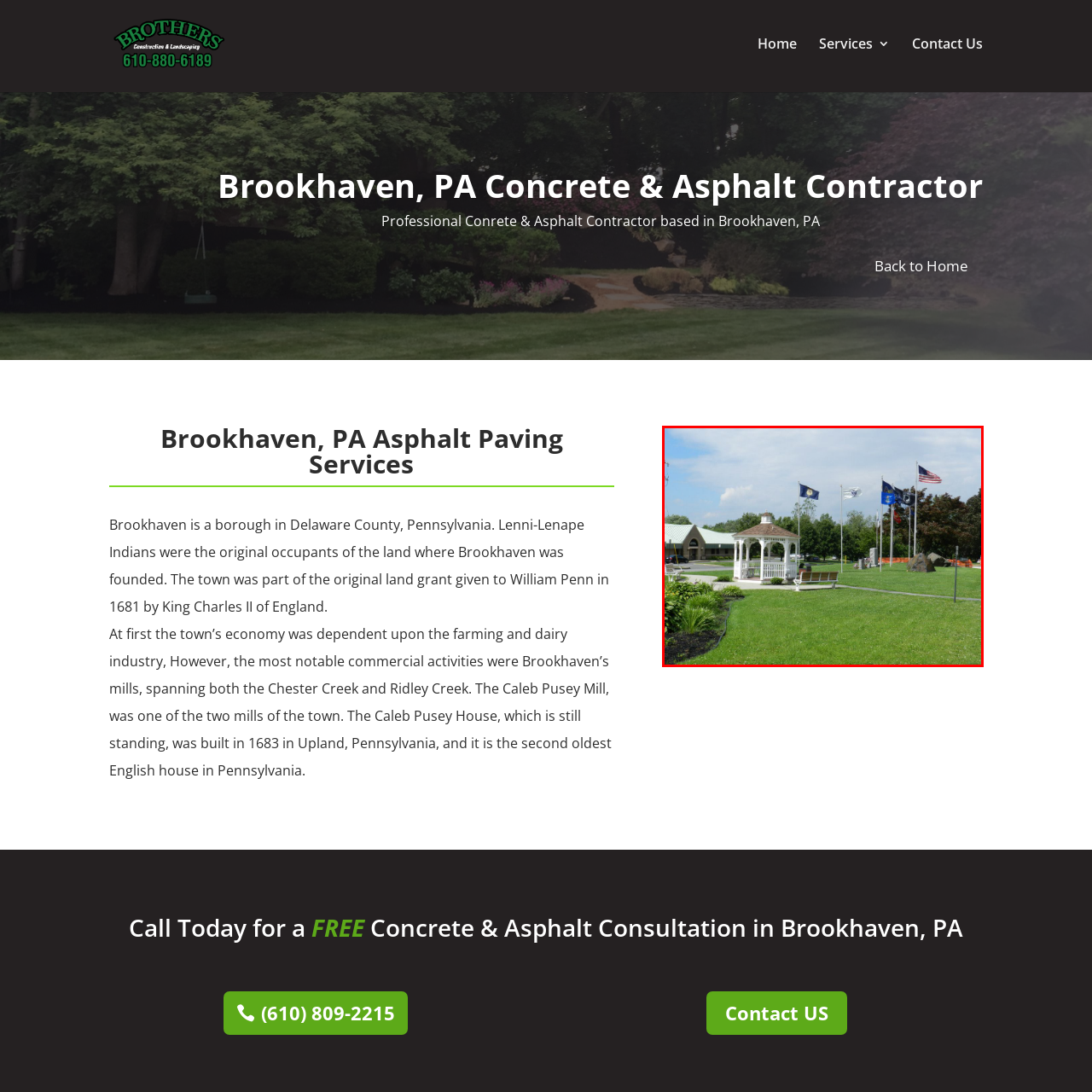Examine the image indicated by the red box and respond with a single word or phrase to the following question:
What is flying in the breeze?

Flags